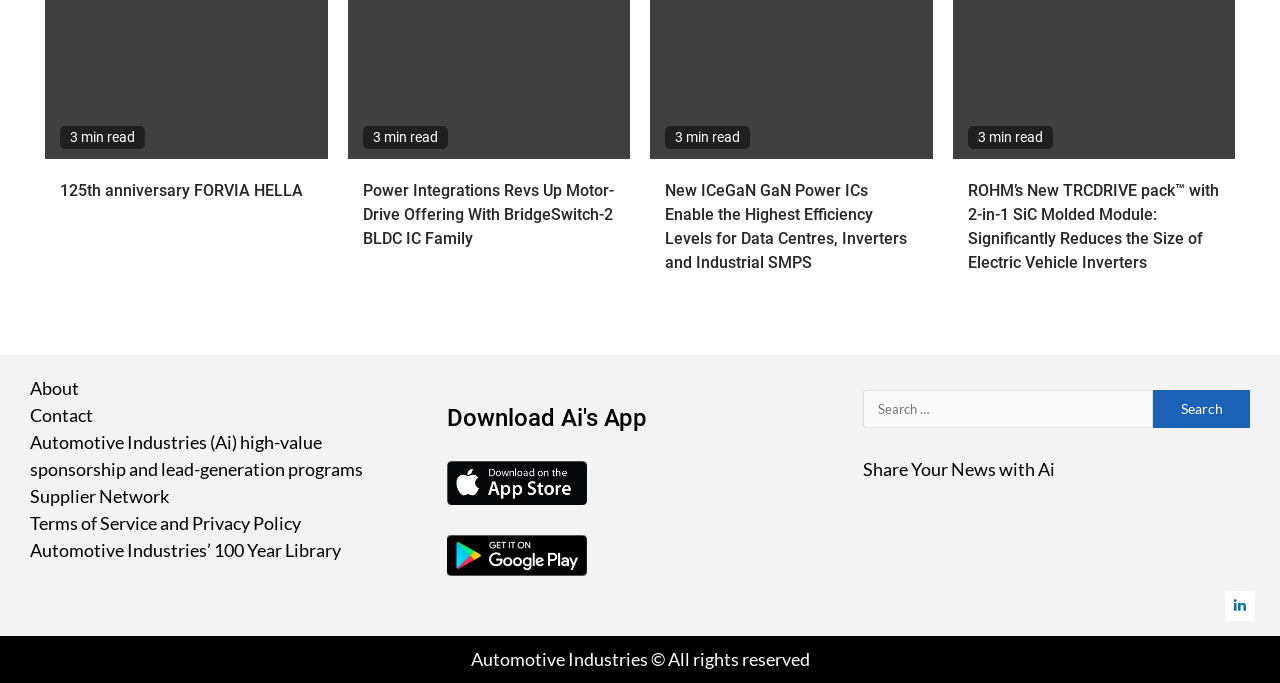How many download options are available for the Ai app?
Refer to the screenshot and deliver a thorough answer to the question presented.

The webpage provides two options to download the Ai app, one from the App Store and the other from Google Play, making a total of 2 download options.